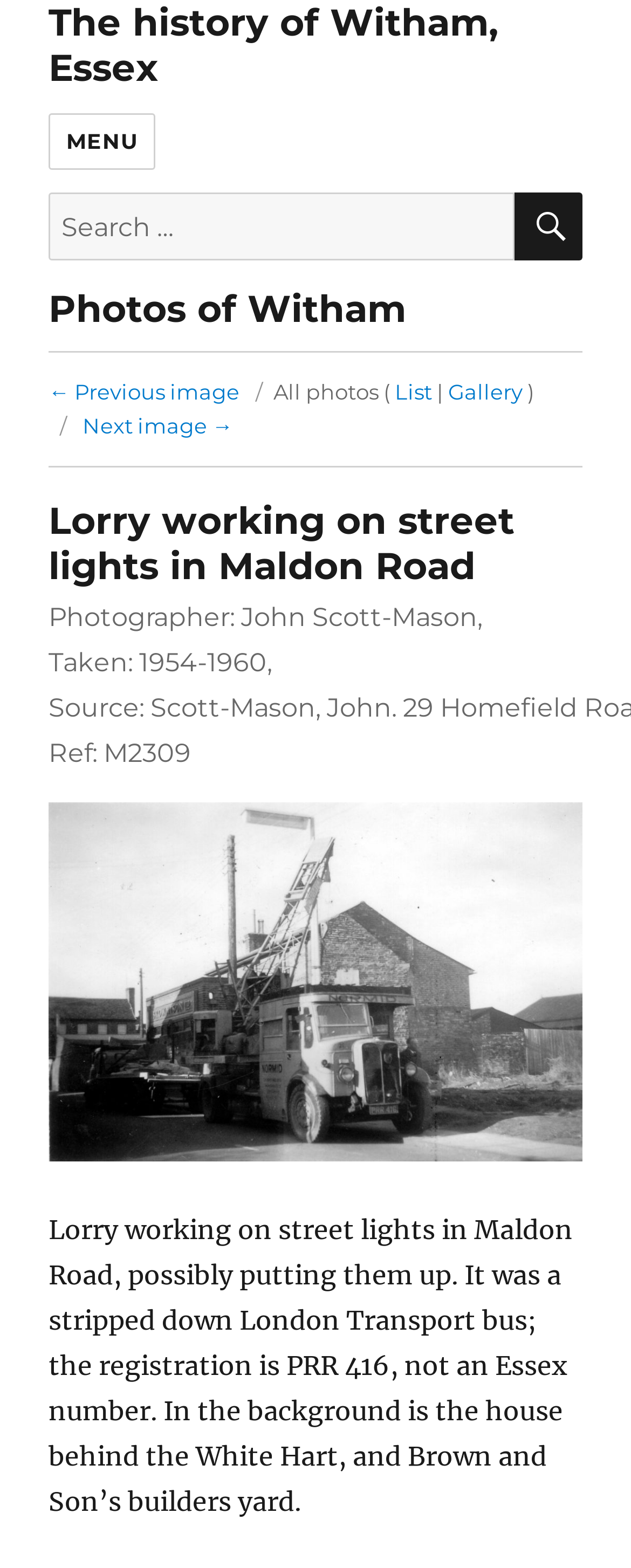What is the location of the street lights being worked on?
Please provide a detailed answer to the question.

I found the location by looking at the title of the image, which says 'Lorry working on street lights in Maldon Road'.